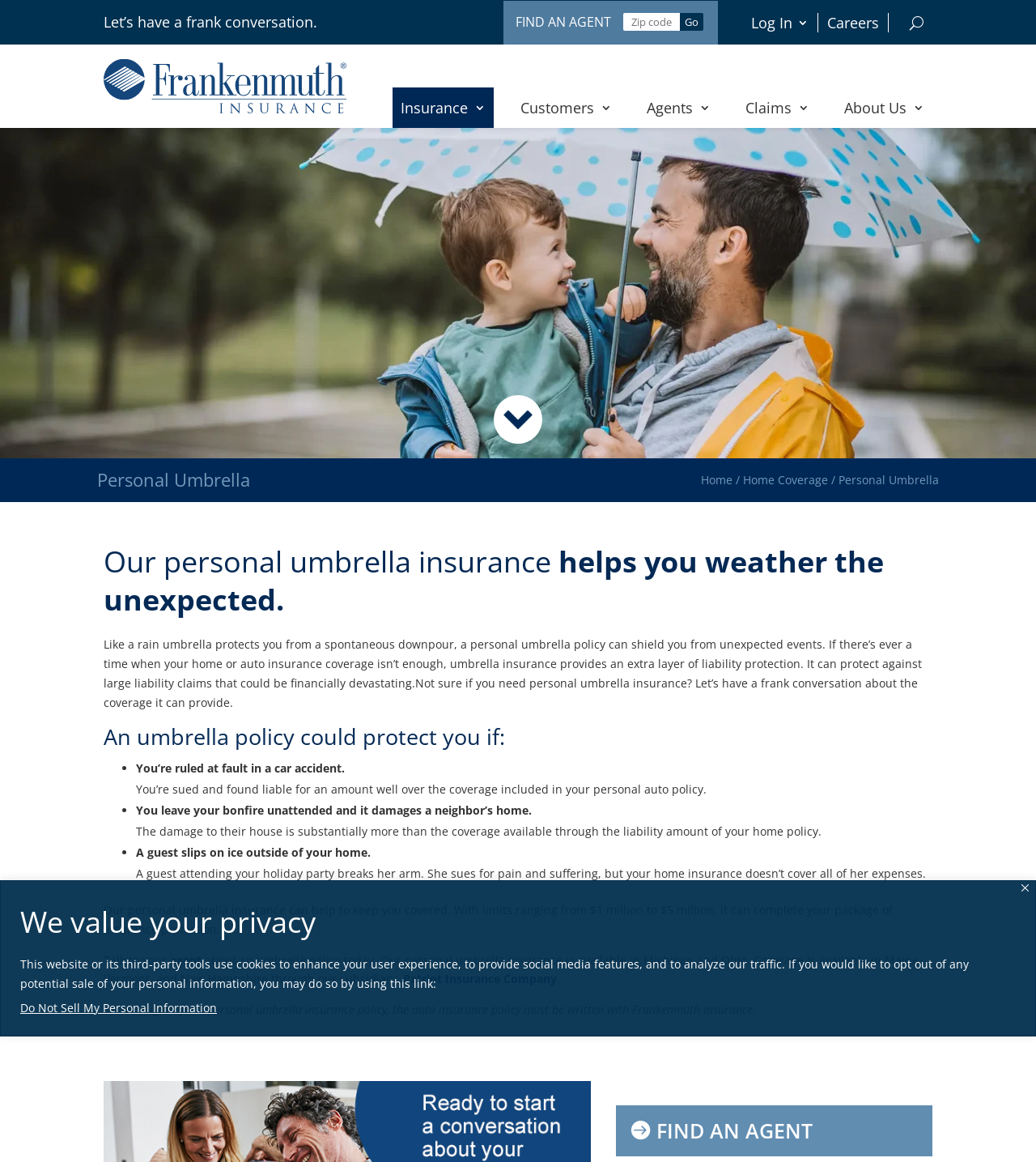Determine the bounding box coordinates of the section to be clicked to follow the instruction: "Click Go". The coordinates should be given as four float numbers between 0 and 1, formatted as [left, top, right, bottom].

[0.656, 0.011, 0.679, 0.026]